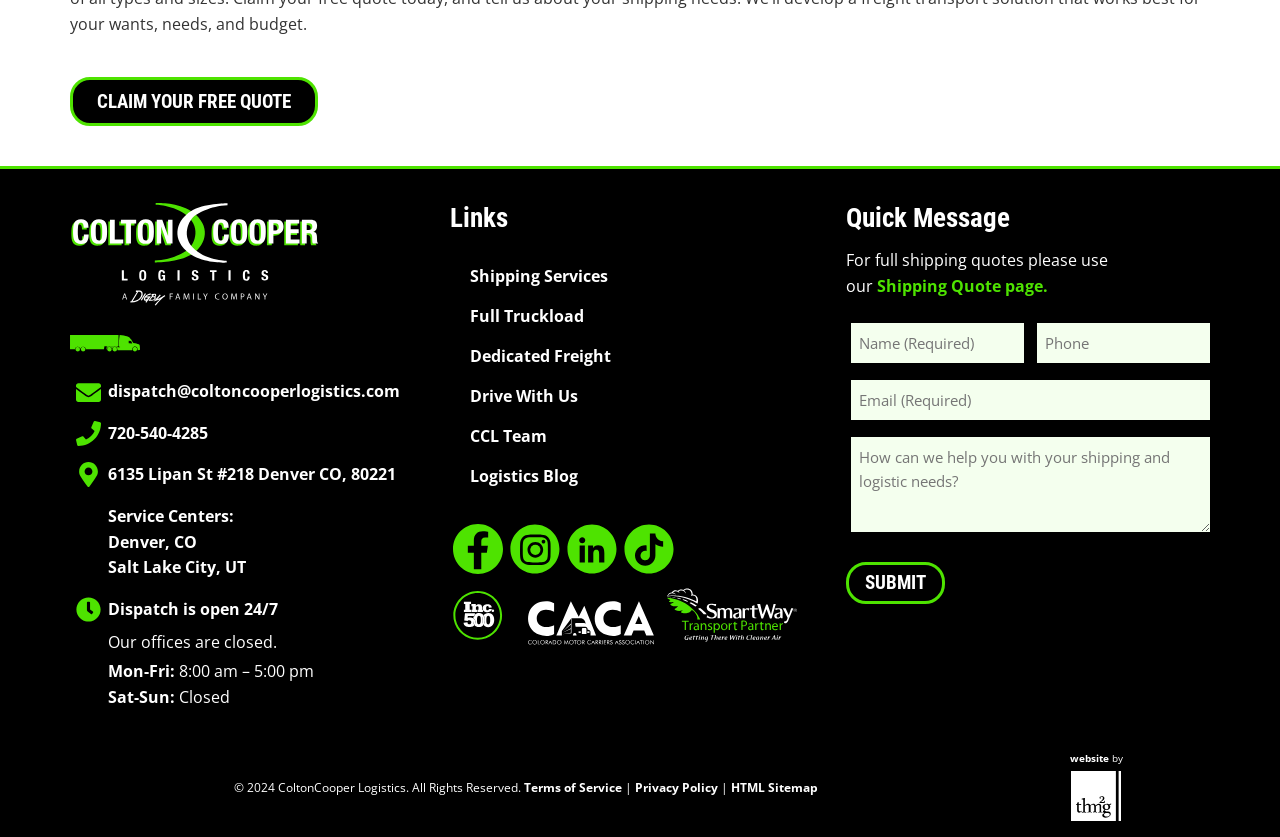Answer this question using a single word or a brief phrase:
What is the purpose of the 'Quick Message' section?

To send a message for a shipping quote